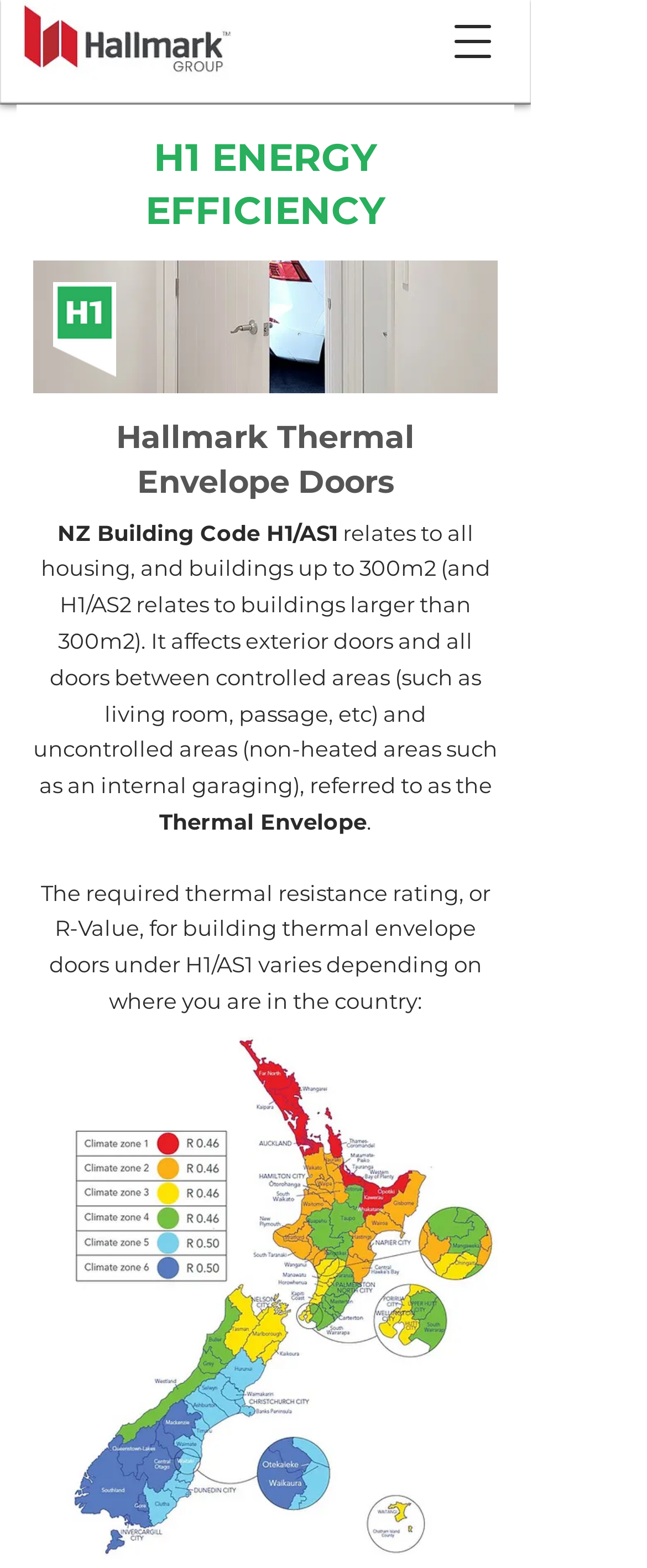Can you look at the image and give a comprehensive answer to the question:
What is the Thermal Envelope?

The webpage explains that the Thermal Envelope refers to the required thermal resistance rating, or R-Value, for building thermal envelope doors under H1/AS1, which varies depending on the location in the country.